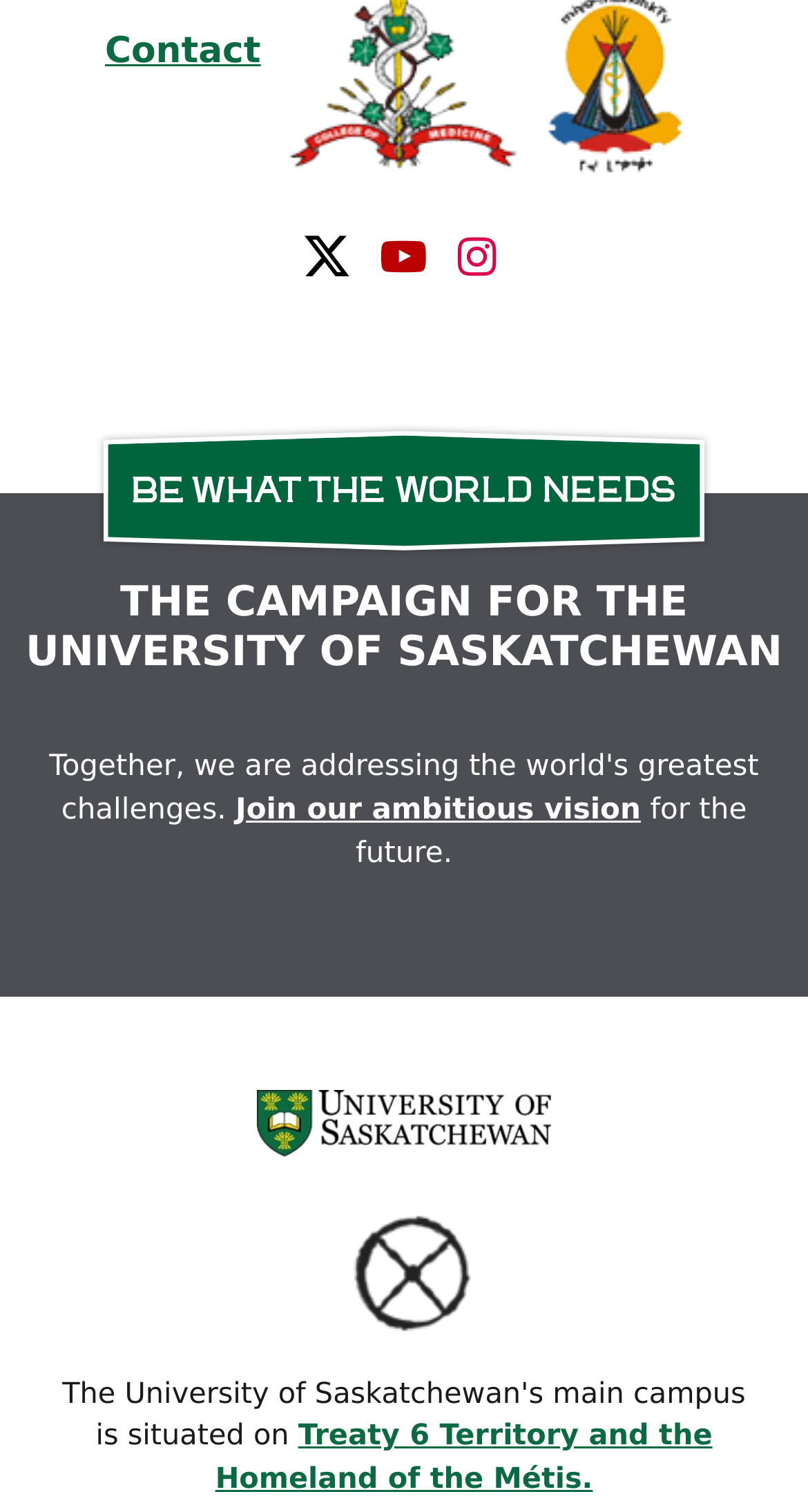Determine the bounding box coordinates of the section to be clicked to follow the instruction: "Visit the University of Saskatchewan homepage". The coordinates should be given as four float numbers between 0 and 1, formatted as [left, top, right, bottom].

[0.318, 0.728, 0.682, 0.756]